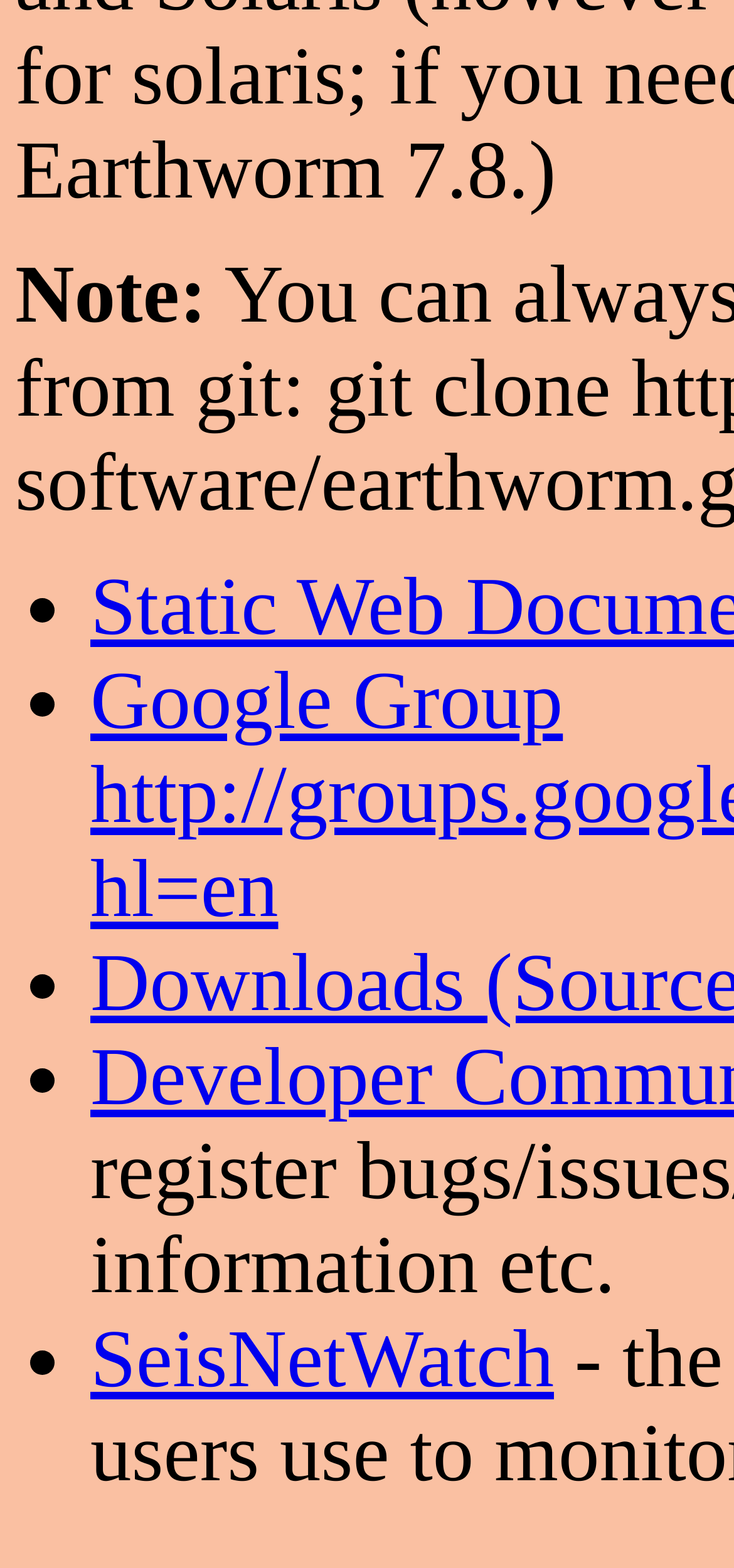Bounding box coordinates are specified in the format (top-left x, top-left y, bottom-right x, bottom-right y). All values are floating point numbers bounded between 0 and 1. Please provide the bounding box coordinate of the region this sentence describes: SeisNetWatch

[0.123, 0.838, 0.755, 0.896]